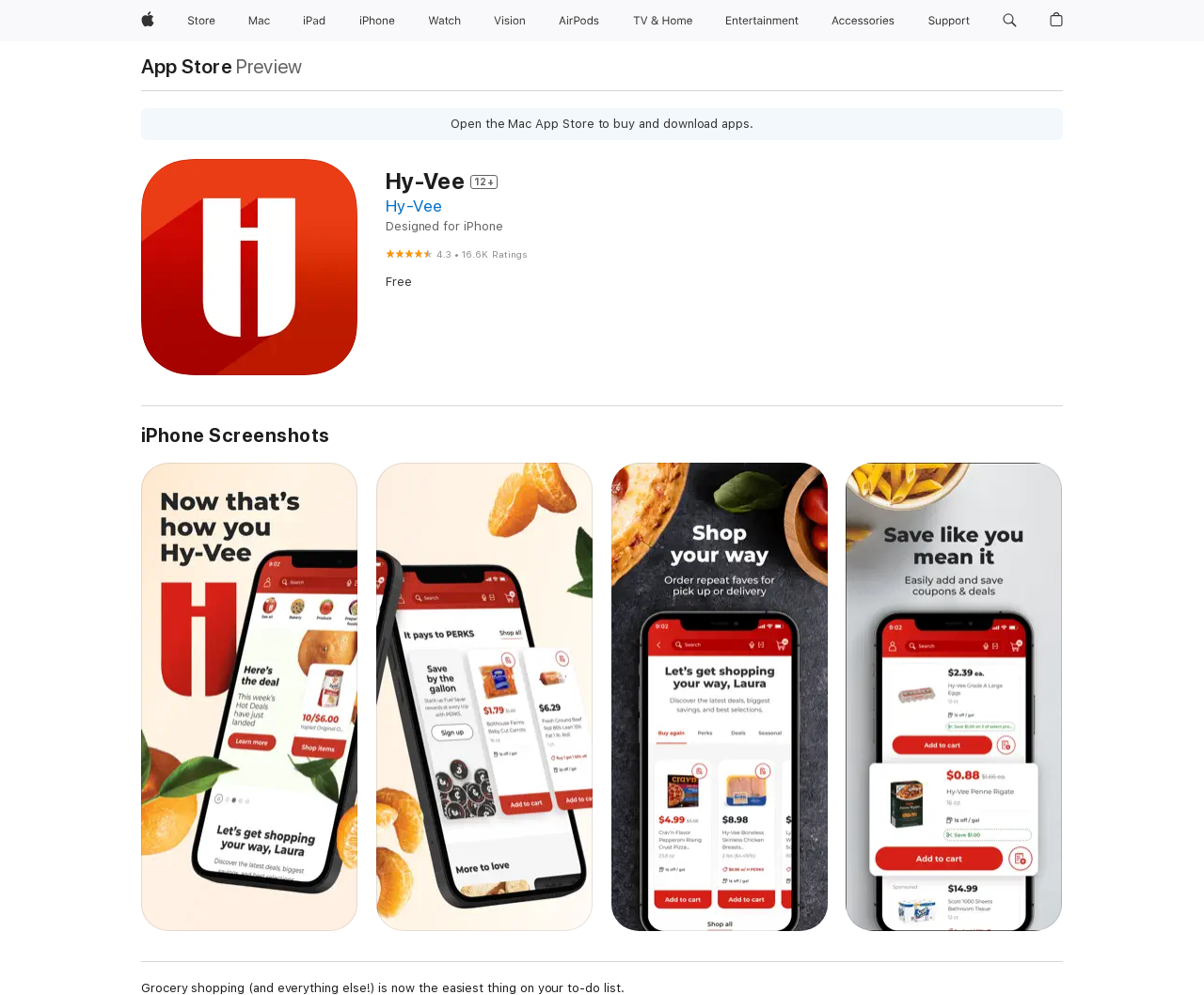Can you specify the bounding box coordinates for the region that should be clicked to fulfill this instruction: "Click Apple".

[0.111, 0.0, 0.134, 0.042]